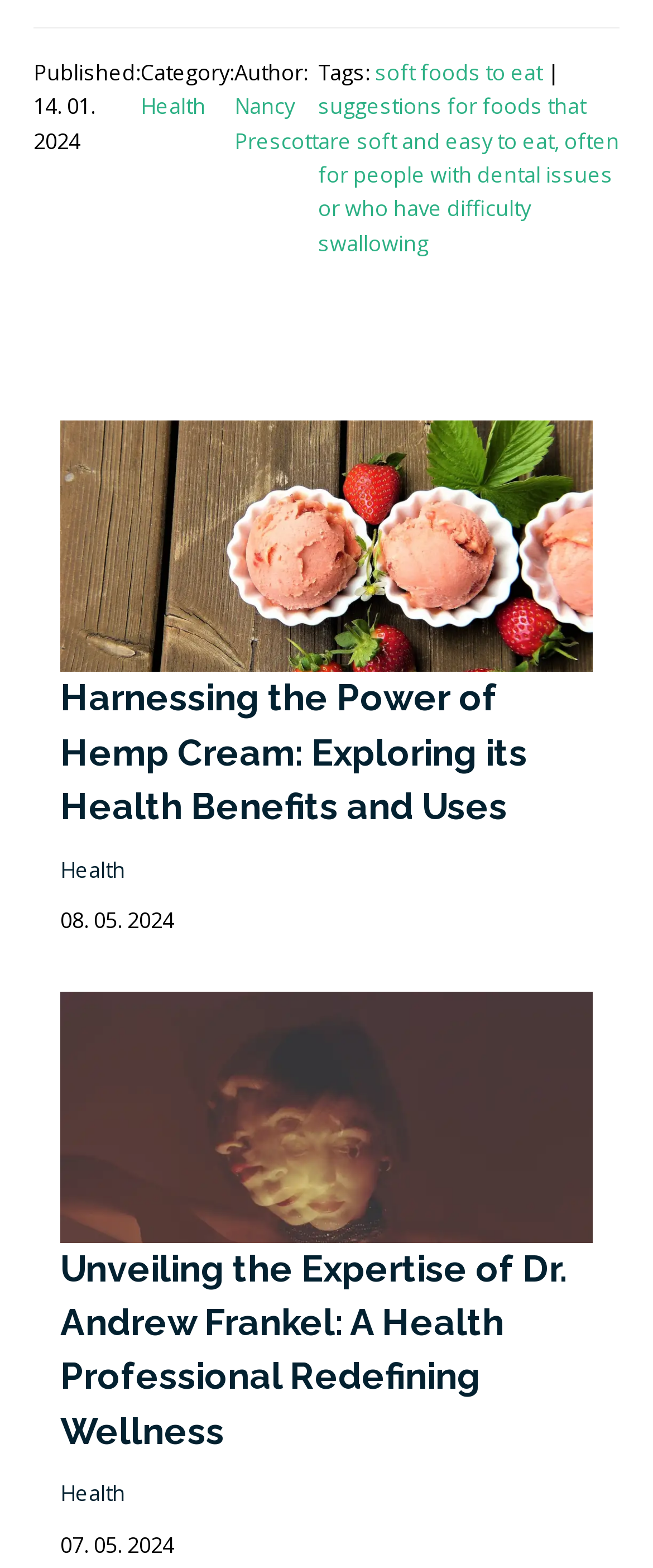What is the category of the first article?
Please provide a comprehensive answer based on the visual information in the image.

The category of the first article can be determined by looking at the 'Category:' label followed by a link 'Health'.